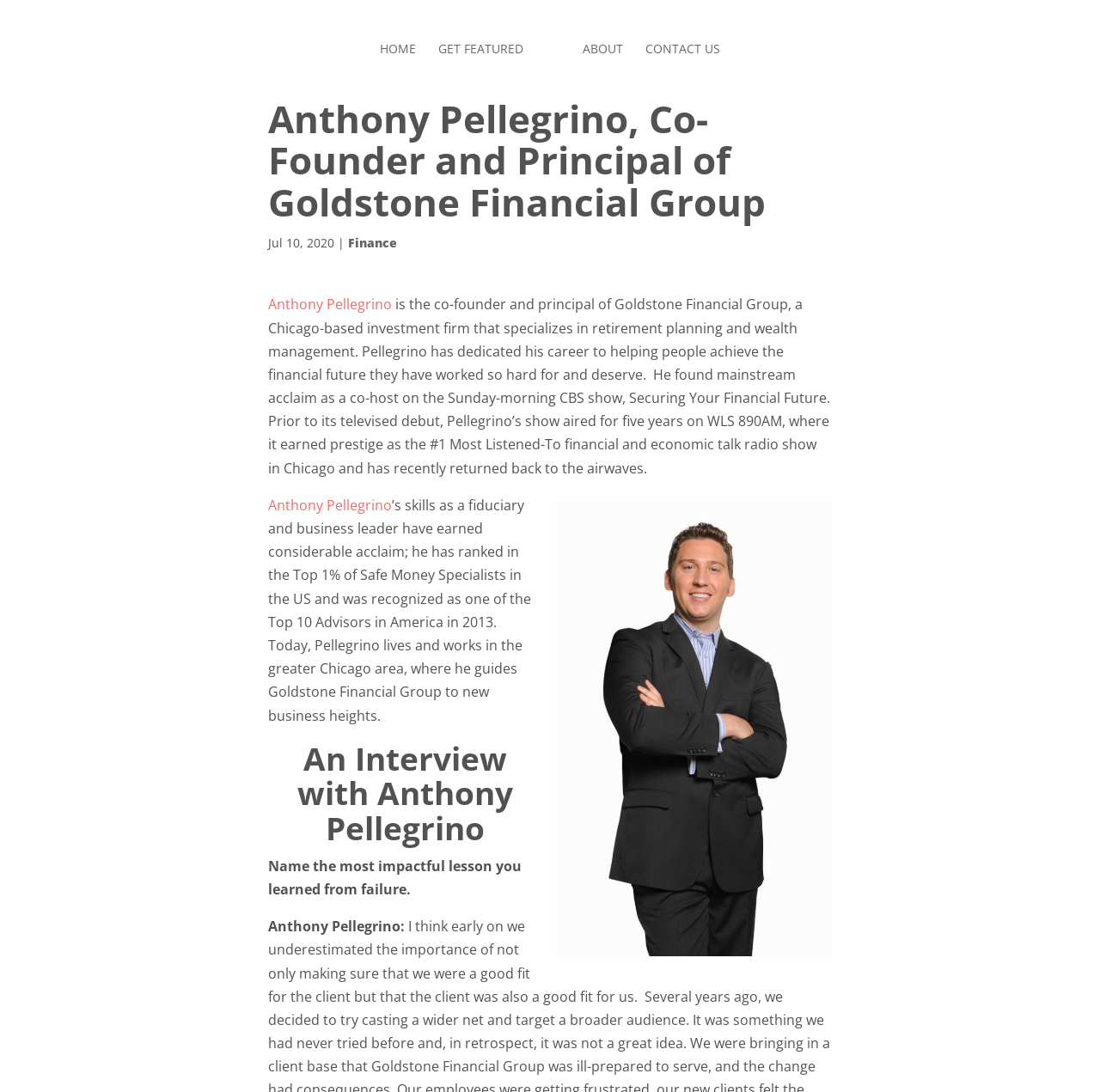Utilize the information from the image to answer the question in detail:
What is the name of the TV show Anthony Pellegrino co-hosted?

The webpage mentions that Anthony Pellegrino found mainstream acclaim as a co-host on the Sunday-morning CBS show, Securing Your Financial Future. This information is obtained from the static text element that describes Anthony Pellegrino's career.